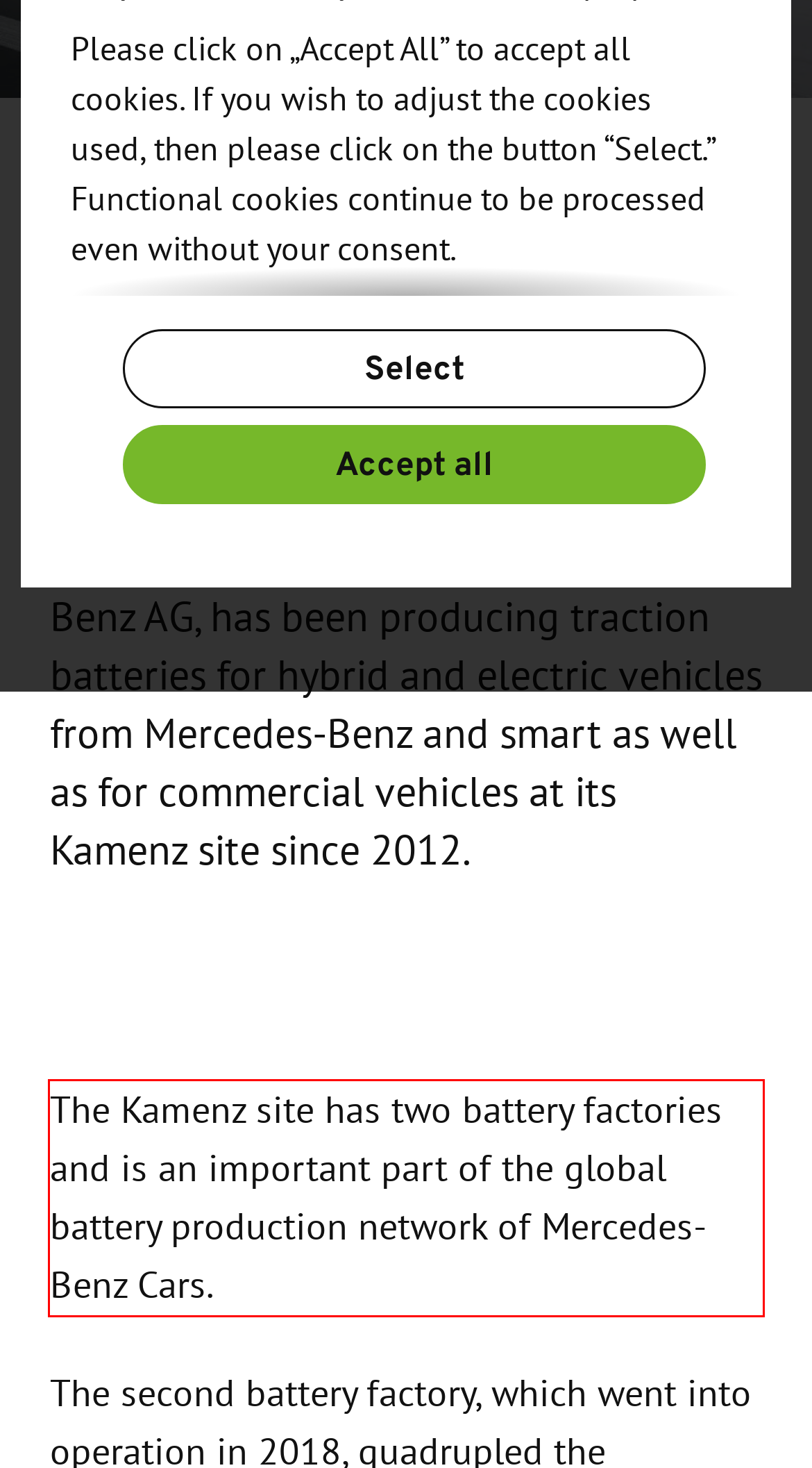Given a webpage screenshot with a red bounding box, perform OCR to read and deliver the text enclosed by the red bounding box.

The Kamenz site has two battery factories and is an important part of the global battery production network of Mercedes-Benz Cars.